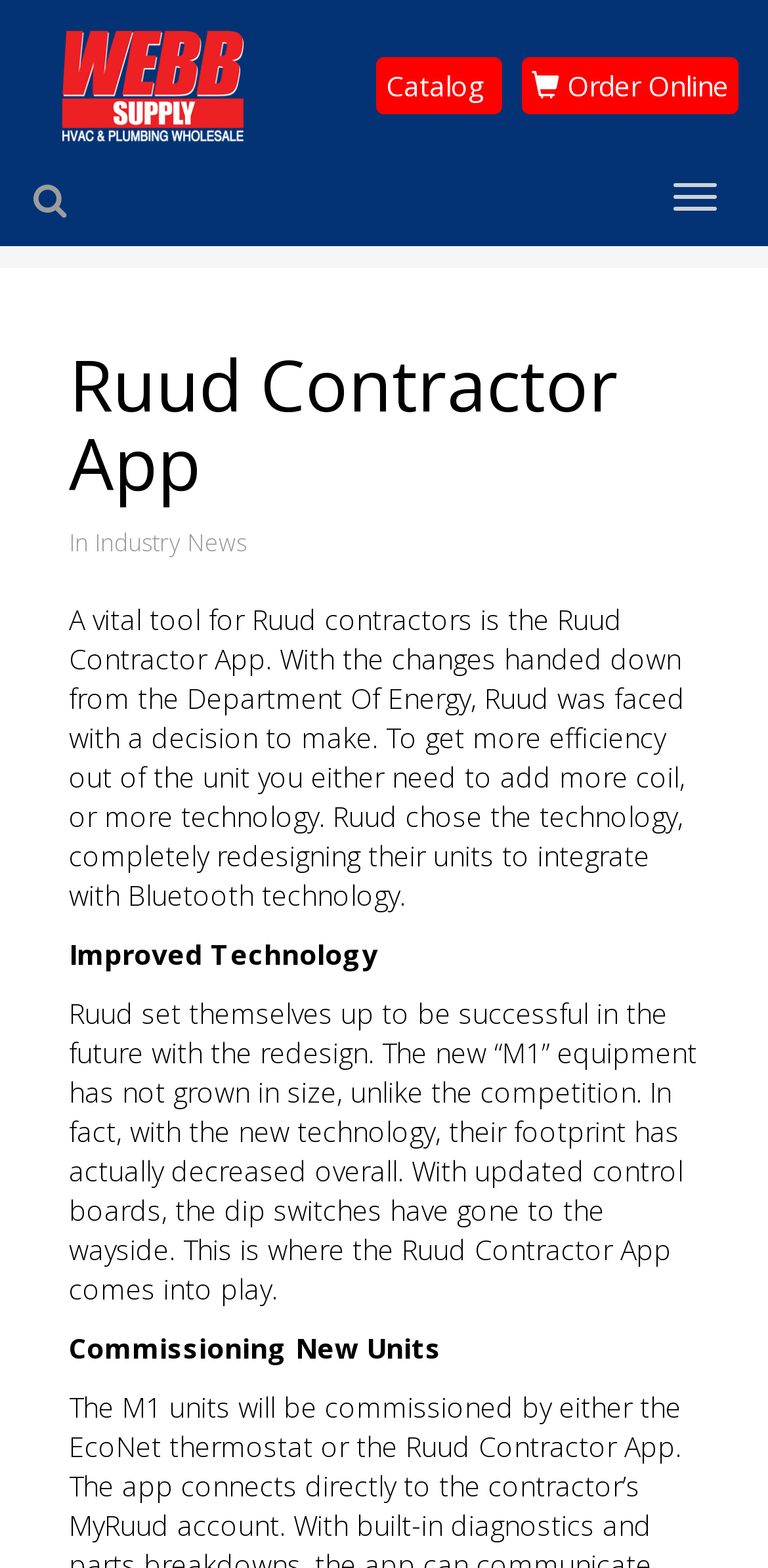Describe all the significant parts and information present on the webpage.

The webpage is about the Ruud Contractor App, a vital tool for commissioning and servicing the new M1 series of equipment. At the top left corner, there is a link to "Webb Supply" accompanied by an image with the same name. To the right of this, there are two more links, "Catalog" and "Order Online". 

On the top left edge, there is a button to toggle search input, and on the top right edge, there is a button to toggle navigation. Below these buttons, there is a header section that spans almost the entire width of the page. Within this section, there is a heading that reads "Ruud Contractor App" and a link to "Industry News" to its right. 

Below the header section, there is a block of text that explains the purpose of the Ruud Contractor App, stating that it is a vital tool for Ruud contractors and that it was developed in response to changes handed down from the Department of Energy. 

Further down, there are two more sections of text. The first one is titled "Improved Technology" and discusses how Ruud redesigned their units to integrate with Bluetooth technology. The second one is titled "Commissioning New Units" and explains how the Ruud Contractor App is used to commission new units.